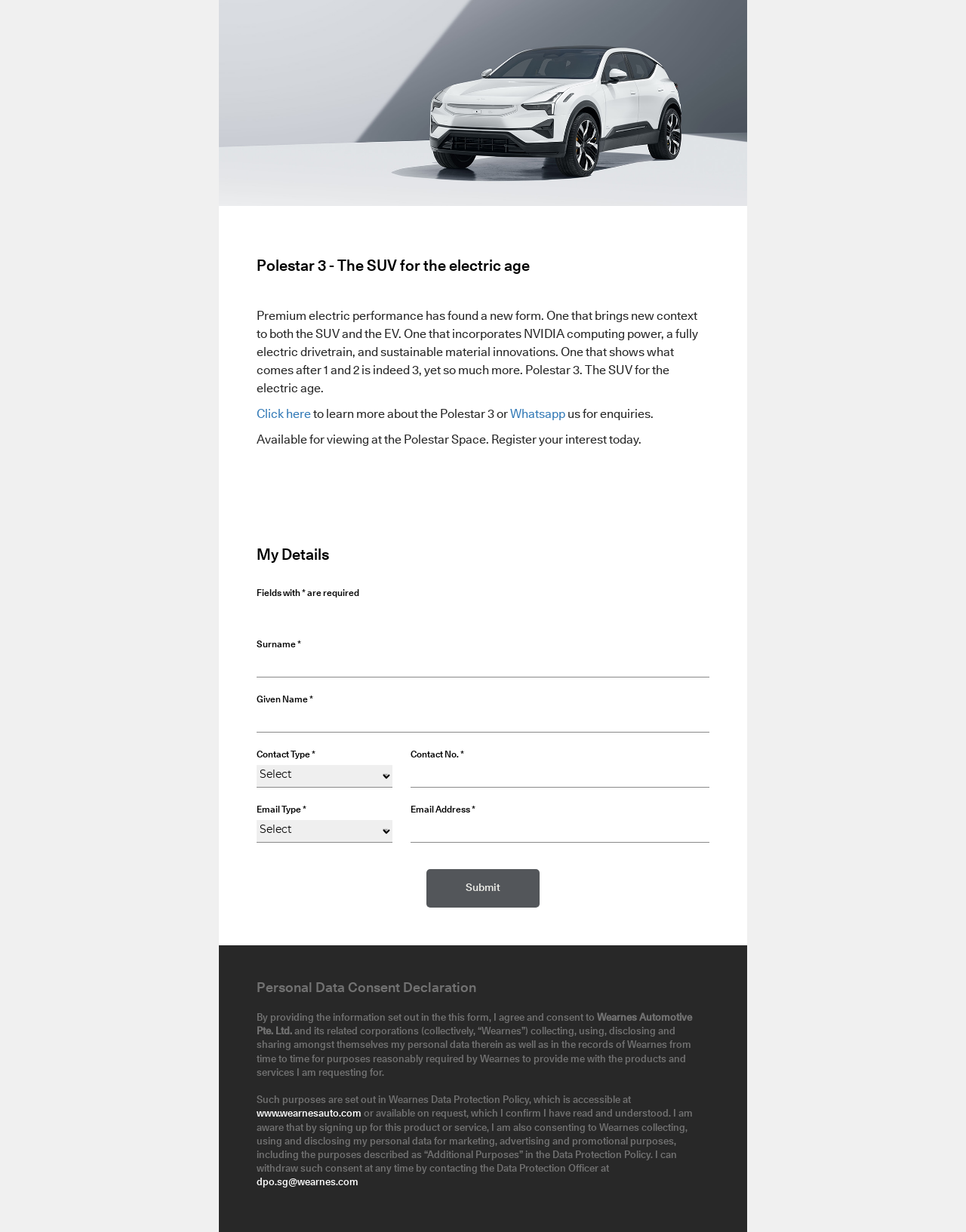Describe the entire webpage, focusing on both content and design.

The webpage is about the Polestar 3, an electric SUV, on the Wearnes Automotive website. At the top, there is a large image taking up most of the width, followed by a heading that reads "Polestar 3 - The SUV for the electric age". Below the heading, there is a paragraph of text that describes the Polestar 3, highlighting its premium electric performance, NVIDIA computing power, and sustainable material innovations.

To the right of the paragraph, there is a link to "Click here" to learn more about the Polestar 3, accompanied by a WhatsApp link and a text that says "us for enquiries". Below this section, there is a notice that the Polestar 3 is available for viewing at the Polestar Space, and users can register their interest today.

The main content of the webpage is a form that allows users to input their personal details, including surname, given name, contact type, contact number, and email address. There are several text boxes and combo boxes for users to fill in their information. The form also includes a section for personal data consent declaration, where users can read and agree to Wearnes Automotive's data protection policy.

At the bottom of the form, there is a "Submit" button. Below the form, there is a lengthy text that outlines the personal data consent declaration, including the purposes for which Wearnes Automotive will collect, use, and disclose users' personal data. The text also includes links to Wearnes Automotive's data protection policy and contact information for the data protection officer.